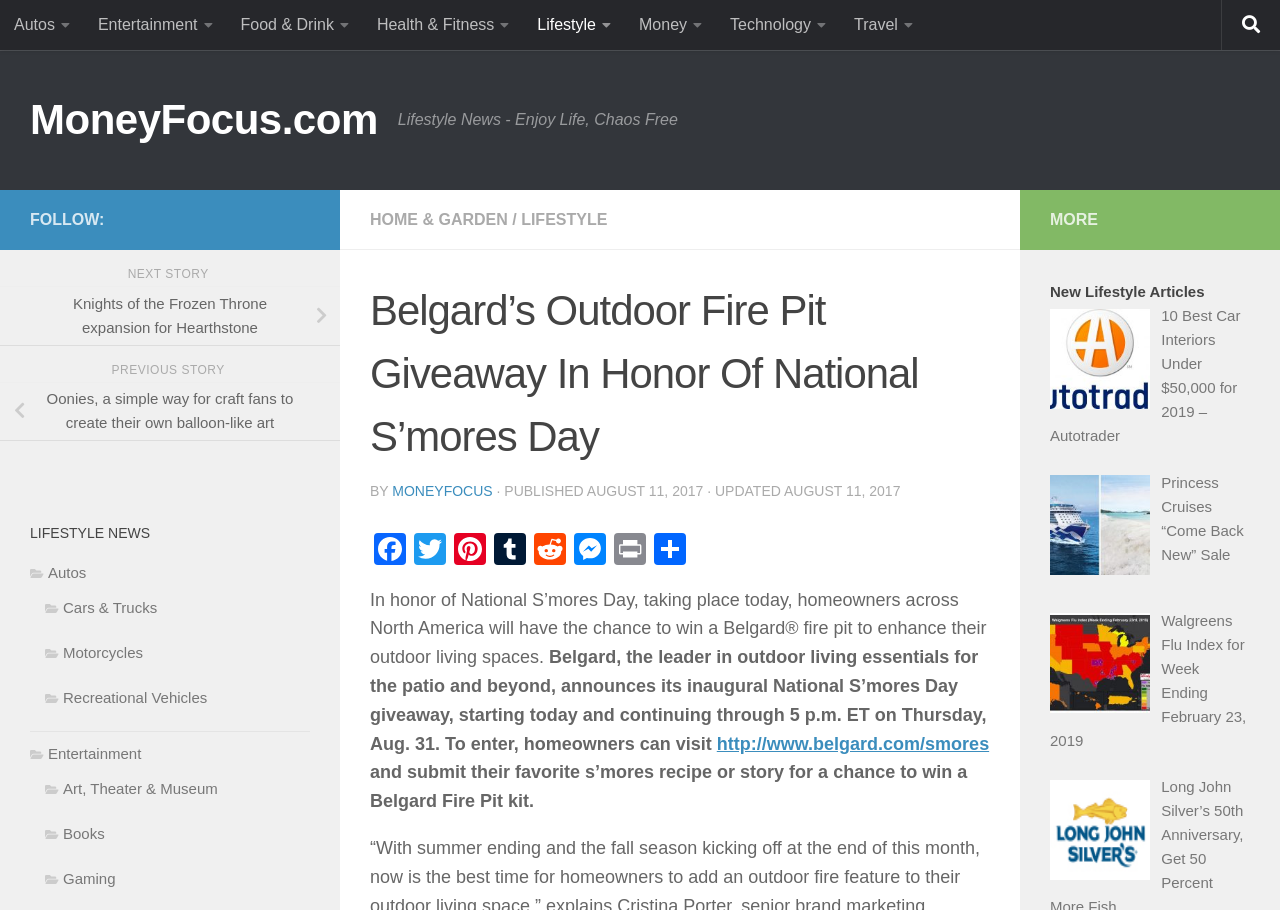Identify the main heading from the webpage and provide its text content.

Belgard’s Outdoor Fire Pit Giveaway In Honor Of National S’mores Day